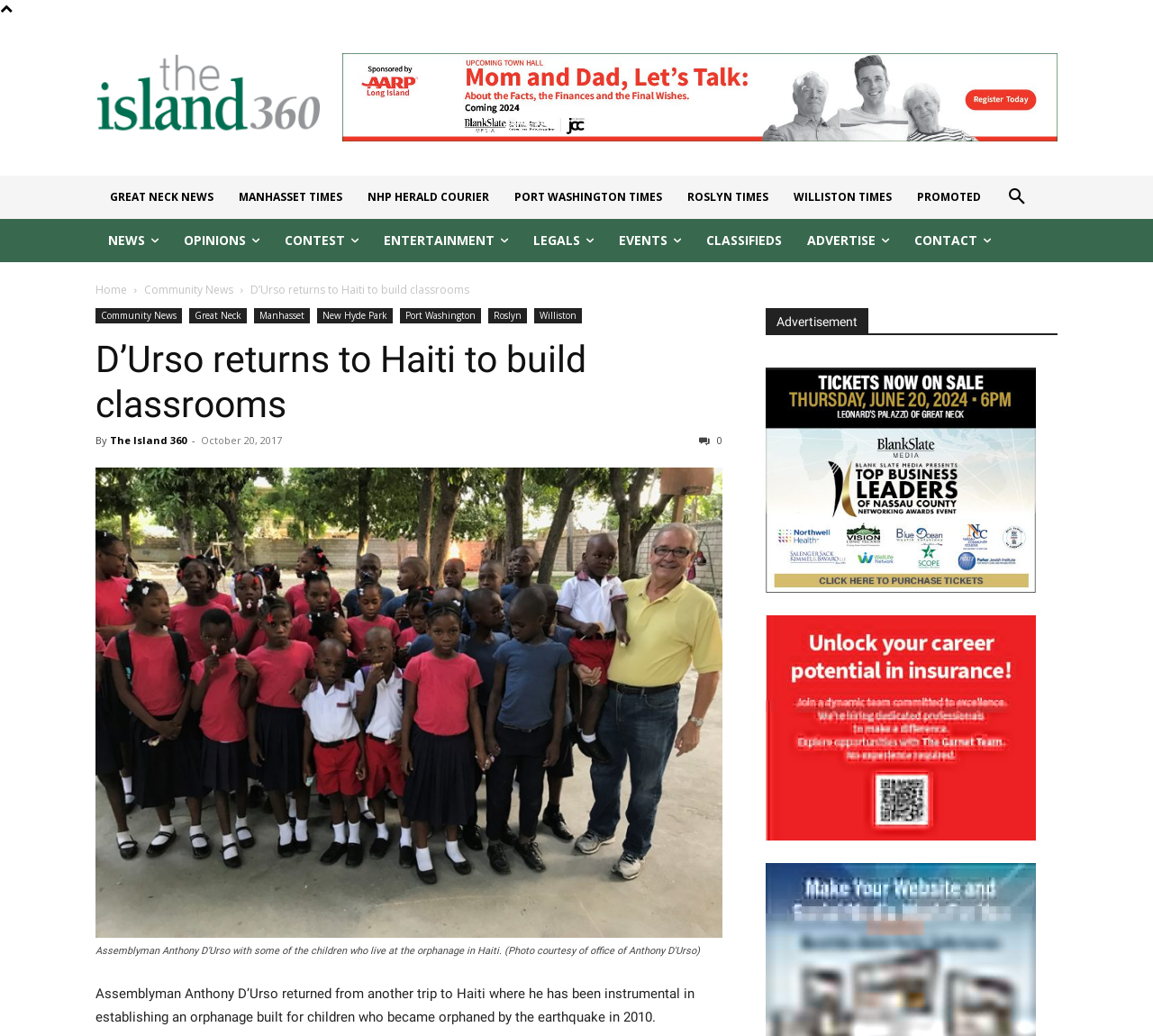Respond with a single word or phrase to the following question:
What is the date of the article?

October 20, 2017